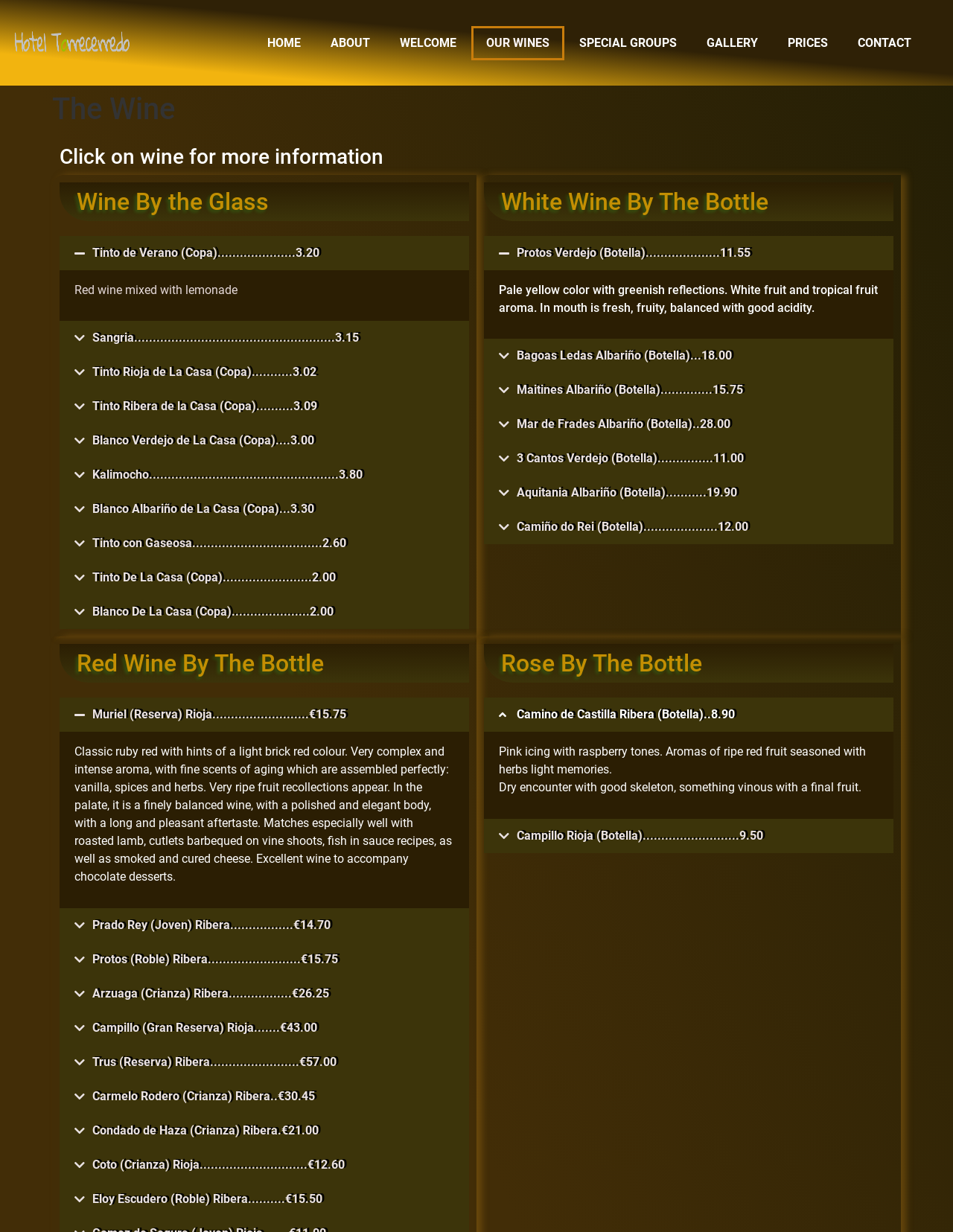Please give the bounding box coordinates of the area that should be clicked to fulfill the following instruction: "Click on HOME". The coordinates should be in the format of four float numbers from 0 to 1, i.e., [left, top, right, bottom].

[0.265, 0.021, 0.331, 0.049]